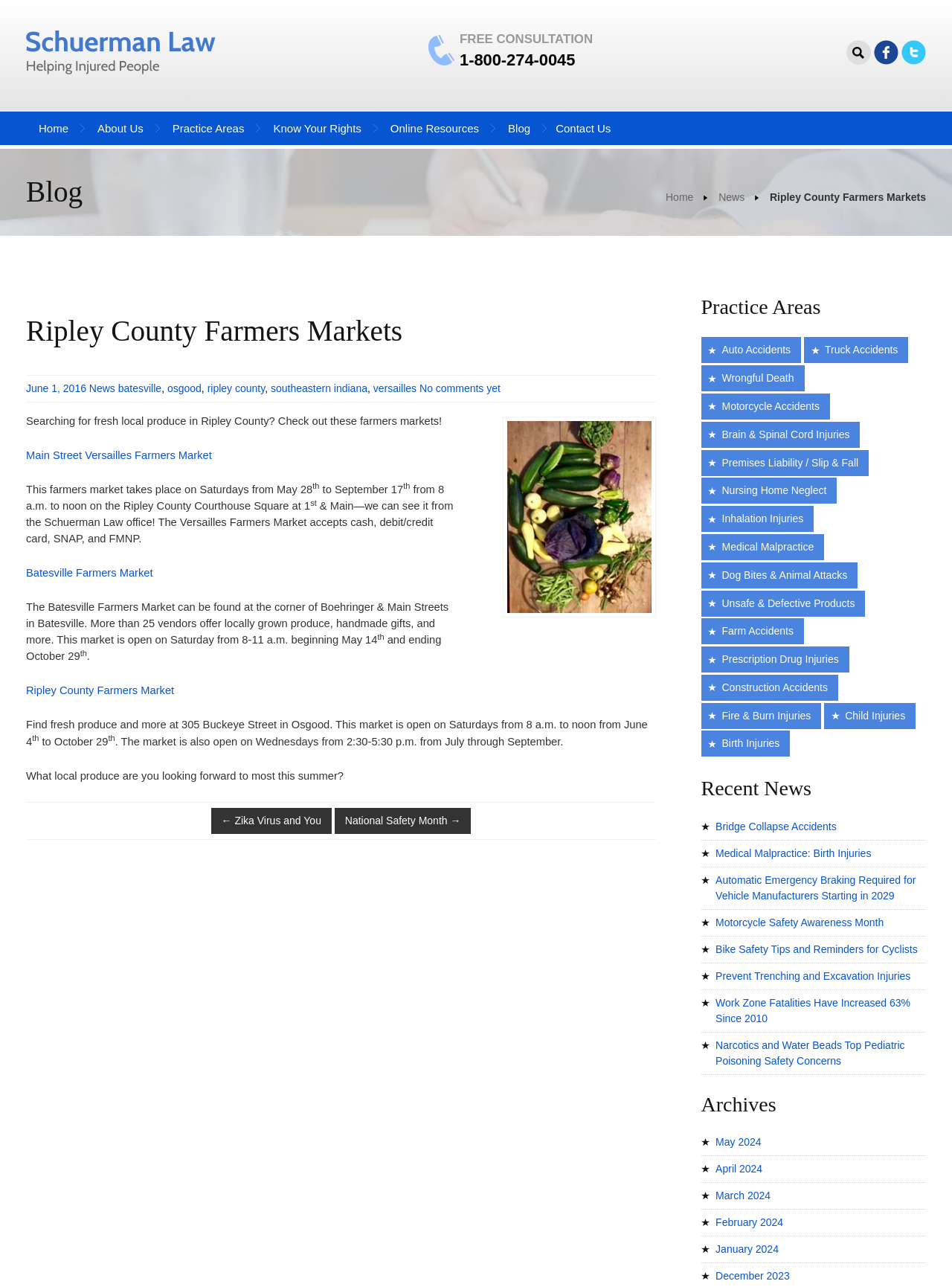Extract the primary header of the webpage and generate its text.

Ripley County Farmers Markets